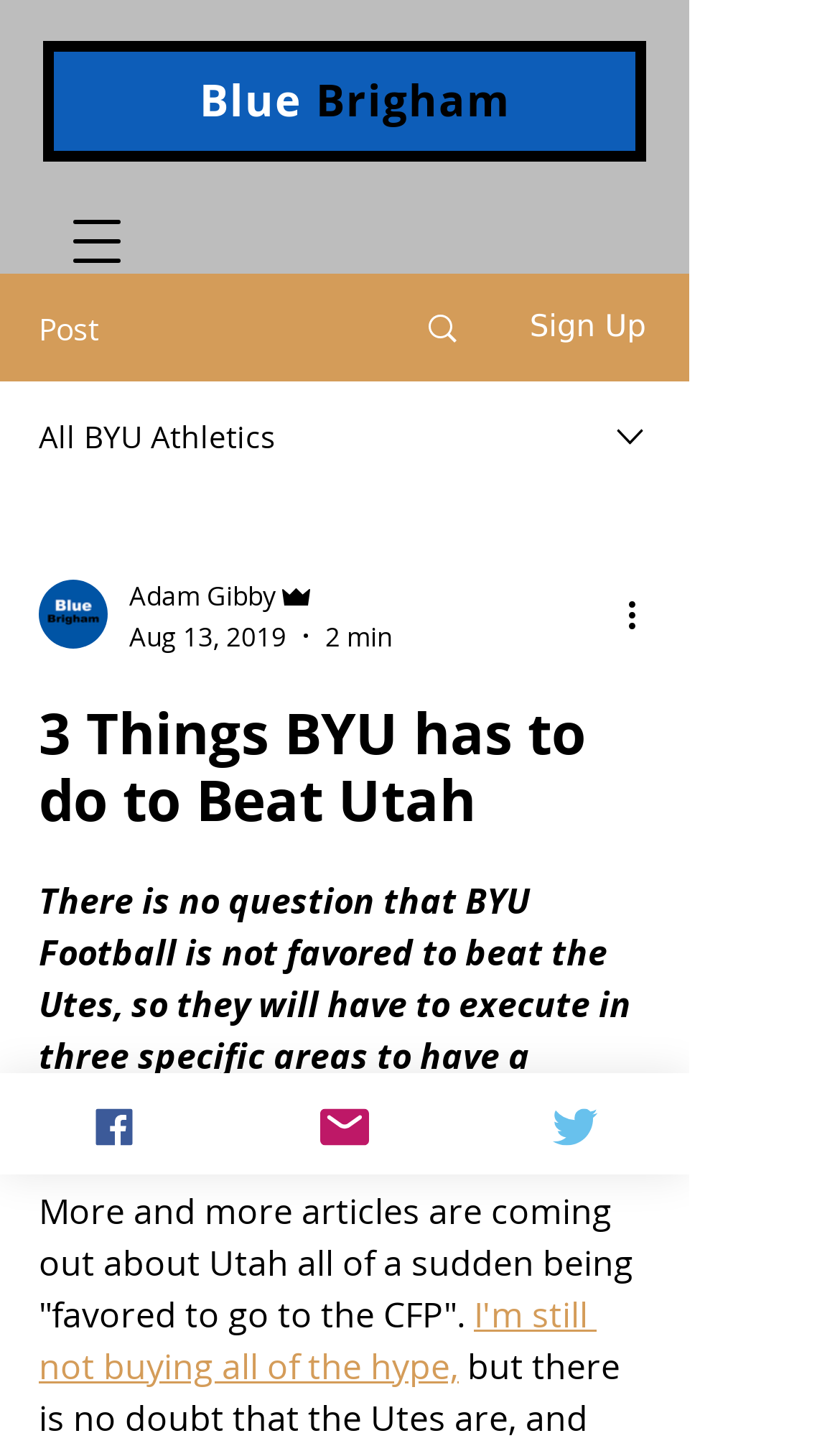Identify the coordinates of the bounding box for the element that must be clicked to accomplish the instruction: "Follow on Twitter".

[0.179, 0.159, 0.672, 0.189]